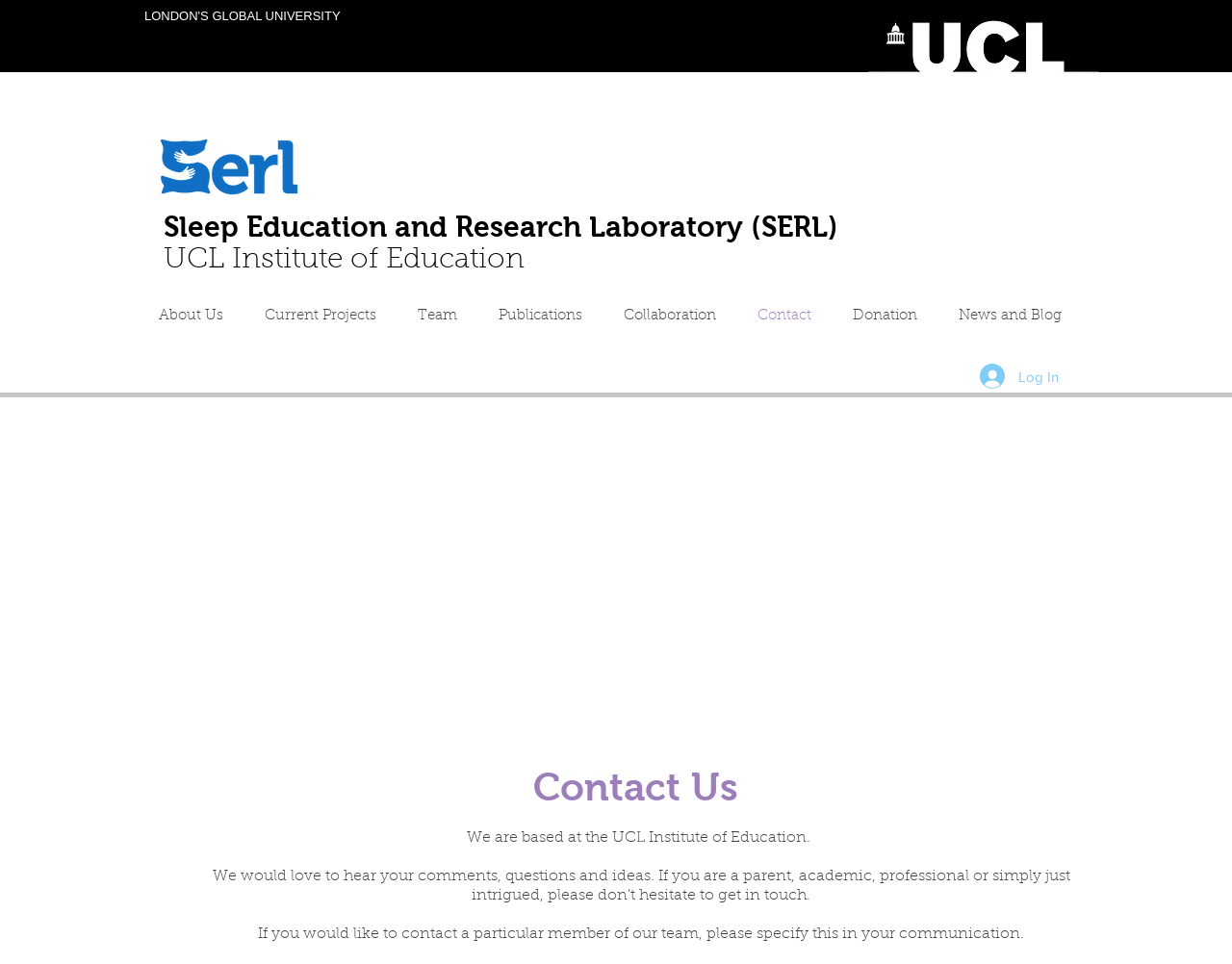Describe all the significant parts and information present on the webpage.

The webpage is about the Contact page of the UCL Sleep Education and Research Laboratory (SERL). At the top, there is a logo image on the left, and a navigation menu on the right with 7 links: About Us, Current Projects, Team, Publications, Collaboration, Contact, and Donation. Below the navigation menu, there is a log in button on the right.

The main content of the page is divided into two sections. The first section has two headings: "Sleep Education and Research Laboratory (SERL)" and "UCL Institute of Education". Below these headings, there are two links with the same text as the headings.

The second section is about contacting the laboratory. It starts with a heading "Contact Us" and has two paragraphs of text. The first paragraph states that the laboratory is based at the UCL Institute of Education. The second paragraph provides instructions on how to contact a particular member of the team.